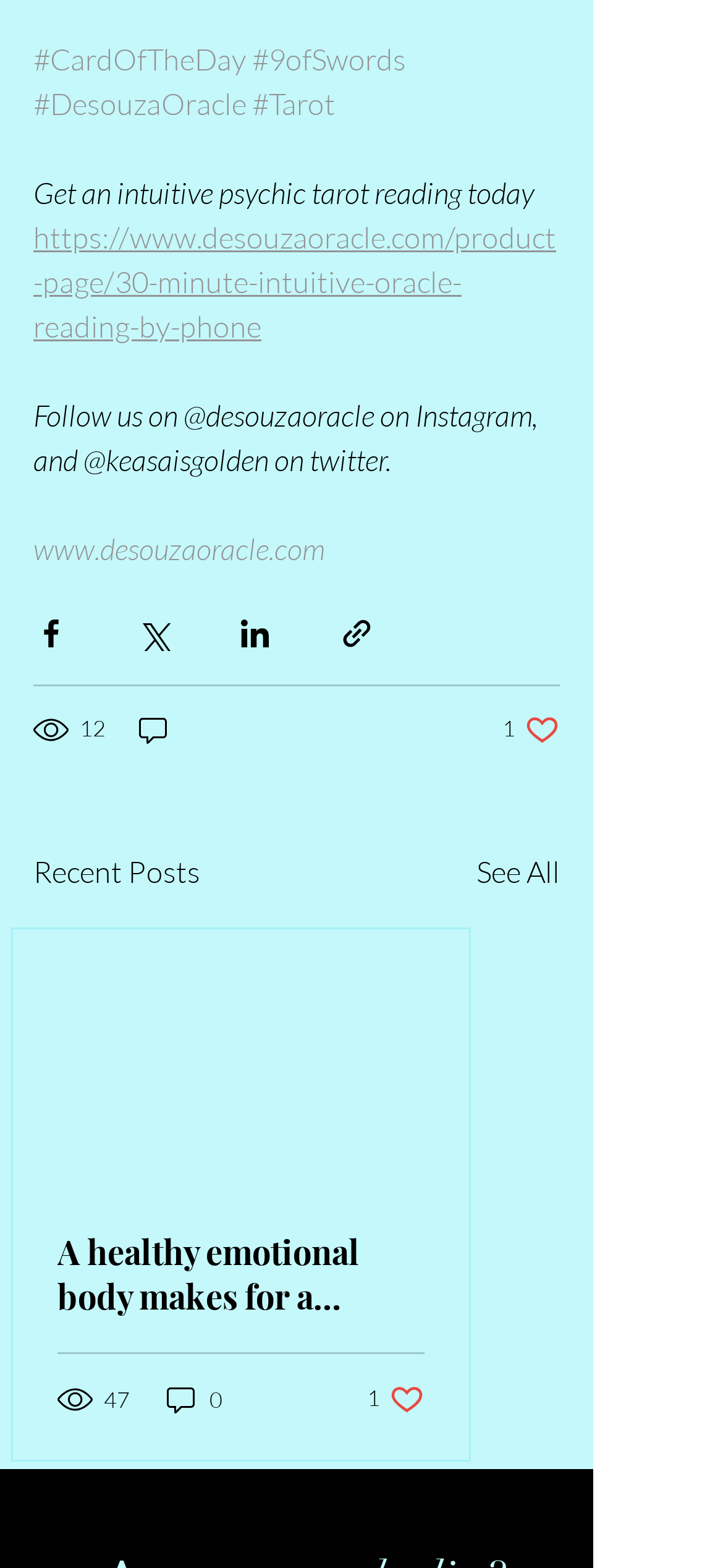What is the name of the author's Twitter handle?
Using the image, answer in one word or phrase.

keasaisgolden